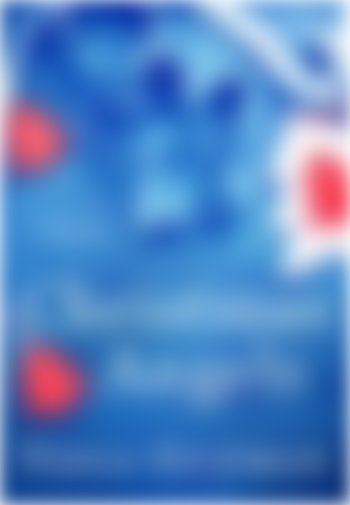Answer the question below using just one word or a short phrase: 
What is the rating of the book among readers?

4 stars